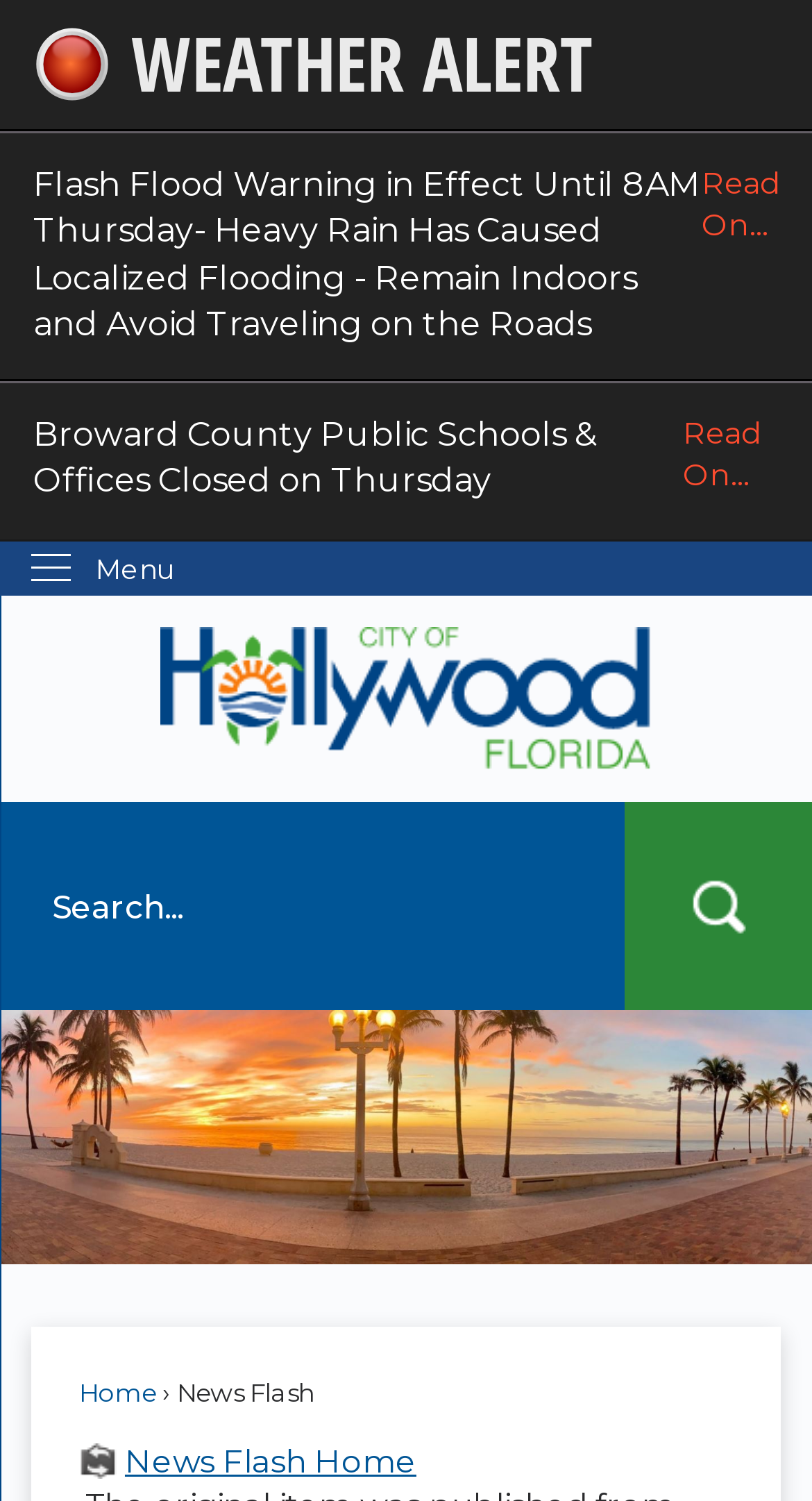Summarize the webpage with intricate details.

The webpage appears to be a news flash page for the city of Hollywood, Florida. At the top left corner, there is a link to "Skip to Main Content". Next to it, a prominent emergency alert banner stretches across the top of the page, featuring an image and a link to a weather alert about a flash flood warning. Below the banner, there are two more links to important announcements, one about Broward County Public Schools and offices being closed on Thursday, and another about roadway improvements along Stirling Road.

On the top right side, there is a vertical menu with a "Menu" label. Below the menu, a prominent link to the "Home page" is displayed, accompanied by an image. Further down, a search region is located, containing a search textbox and a "Go to Site Search" button with an image.

At the bottom of the page, there are three links: "Home", "News Flash", and "News Flash Home". The "News Flash" heading is also repeated at the bottom left corner of the page. Overall, the page appears to be a hub for important news and announcements related to the city of Hollywood, Florida.